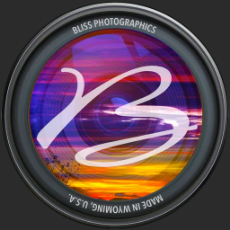Please provide a one-word or phrase answer to the question: 
What colors are present in the logo?

Orange, purple, pink